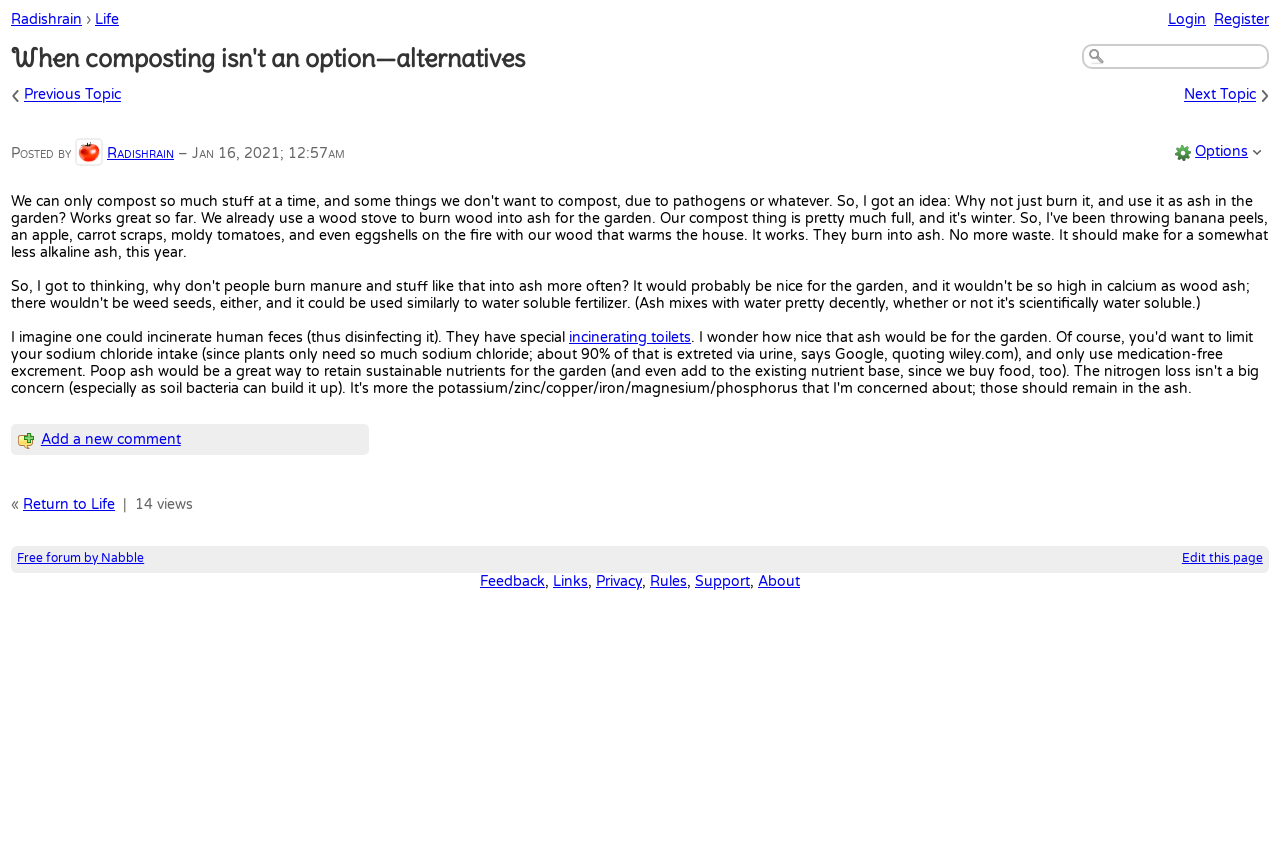Can you show the bounding box coordinates of the region to click on to complete the task described in the instruction: "Click on the 'Edit this page' link"?

[0.923, 0.641, 0.987, 0.658]